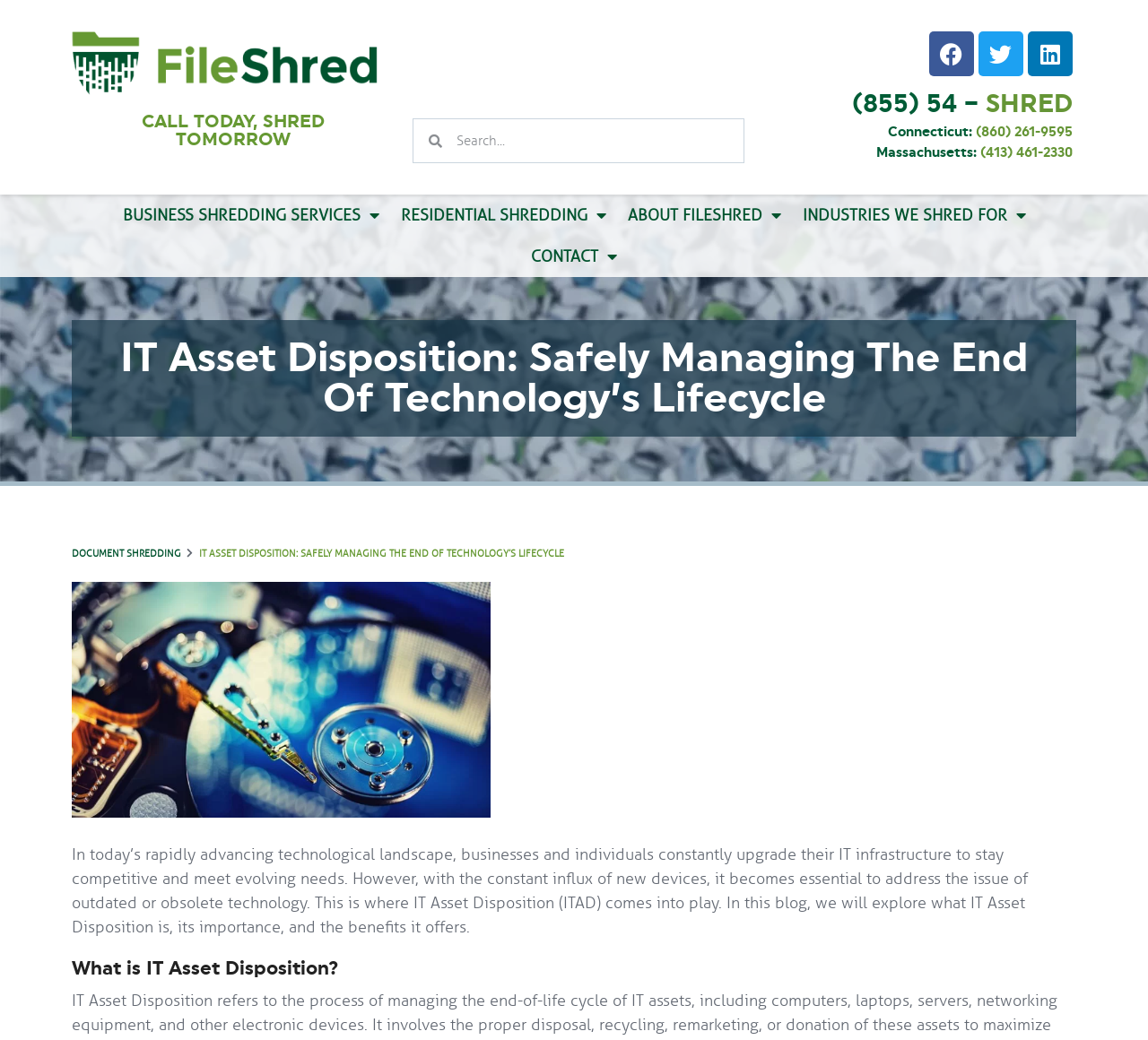Pinpoint the bounding box coordinates of the clickable area necessary to execute the following instruction: "Check the 'CONTACT' page". The coordinates should be given as four float numbers between 0 and 1, namely [left, top, right, bottom].

None